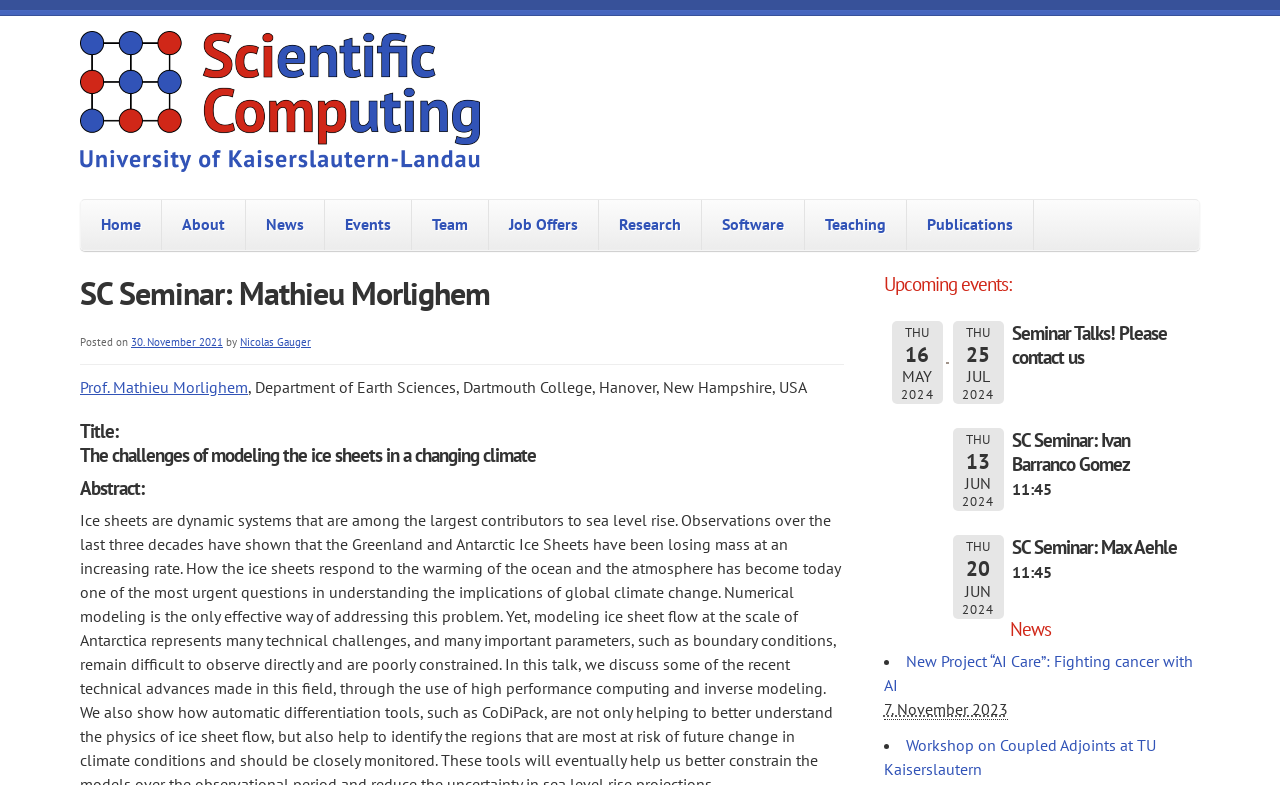Specify the bounding box coordinates of the area to click in order to follow the given instruction: "Click on the 'NEW Additions' link."

None